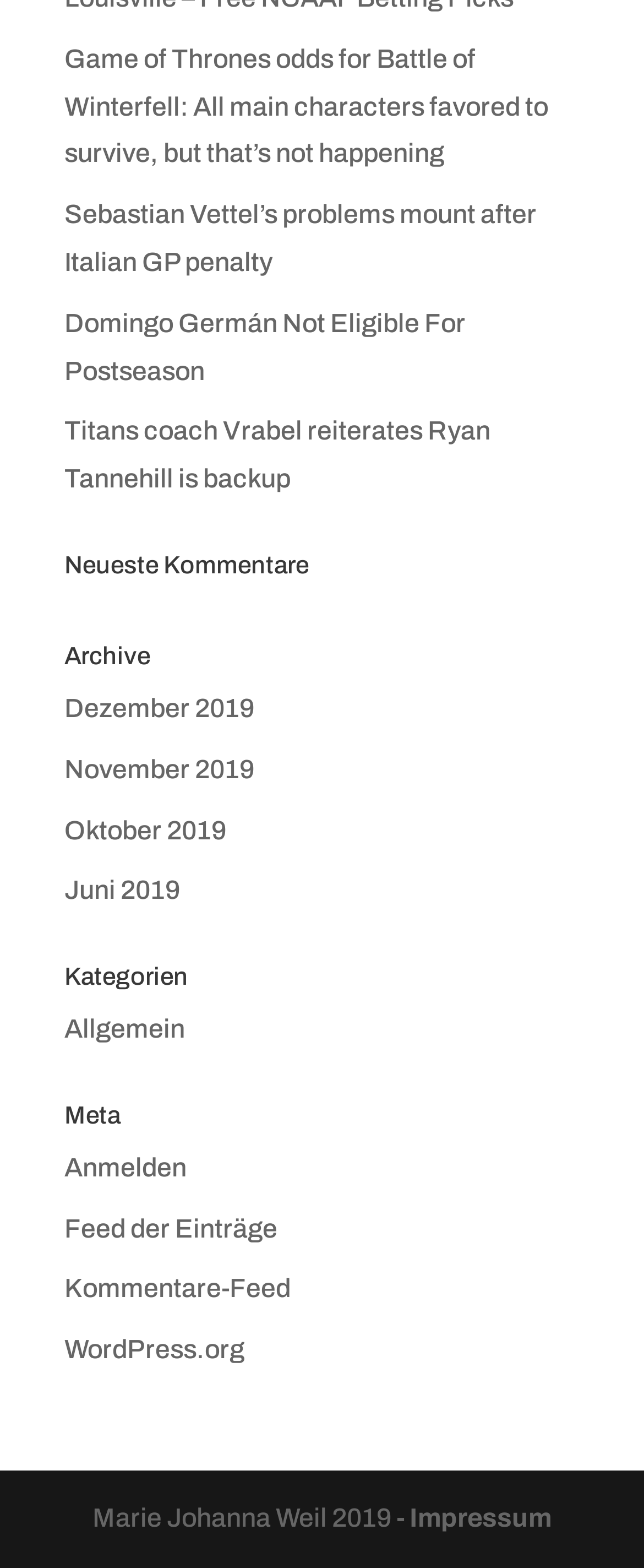Give a short answer using one word or phrase for the question:
What is the title of the first news article?

Game of Thrones odds for Battle of Winterfell